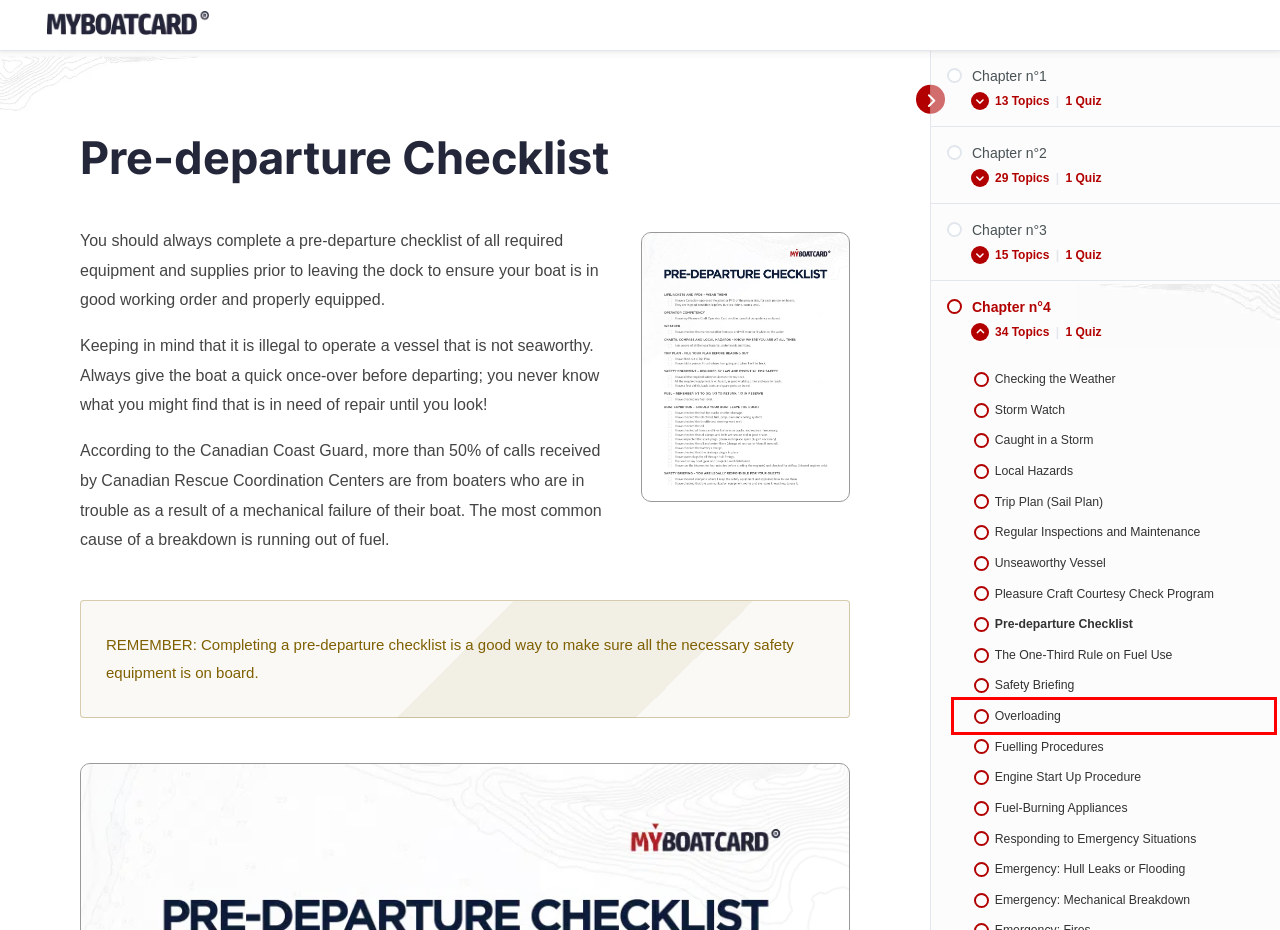Observe the webpage screenshot and focus on the red bounding box surrounding a UI element. Choose the most appropriate webpage description that corresponds to the new webpage after clicking the element in the bounding box. Here are the candidates:
A. Engine Start Up Procedure | MyBoatCard.com® | Official Canadian Boating License
B. Sound Signalling Devices and Appliances | MyBoatCard.com® | Official Canadian Boating License
C. Unseaworthy Vessel | MyBoatCard.com® | Official Canadian Boating License
D. Emergency: Hull Leaks or Flooding | MyBoatCard.com® | Official Canadian Boating License
E. Overloading | MyBoatCard.com® | Official Canadian Boating License
F. Fuelling Procedures | MyBoatCard.com® | Official Canadian Boating License
G. Proof of Competency | MyBoatCard.com® | Official Canadian Boating License
H. Required Safety Equipment | MyBoatCard.com® | Official Canadian Boating License

E